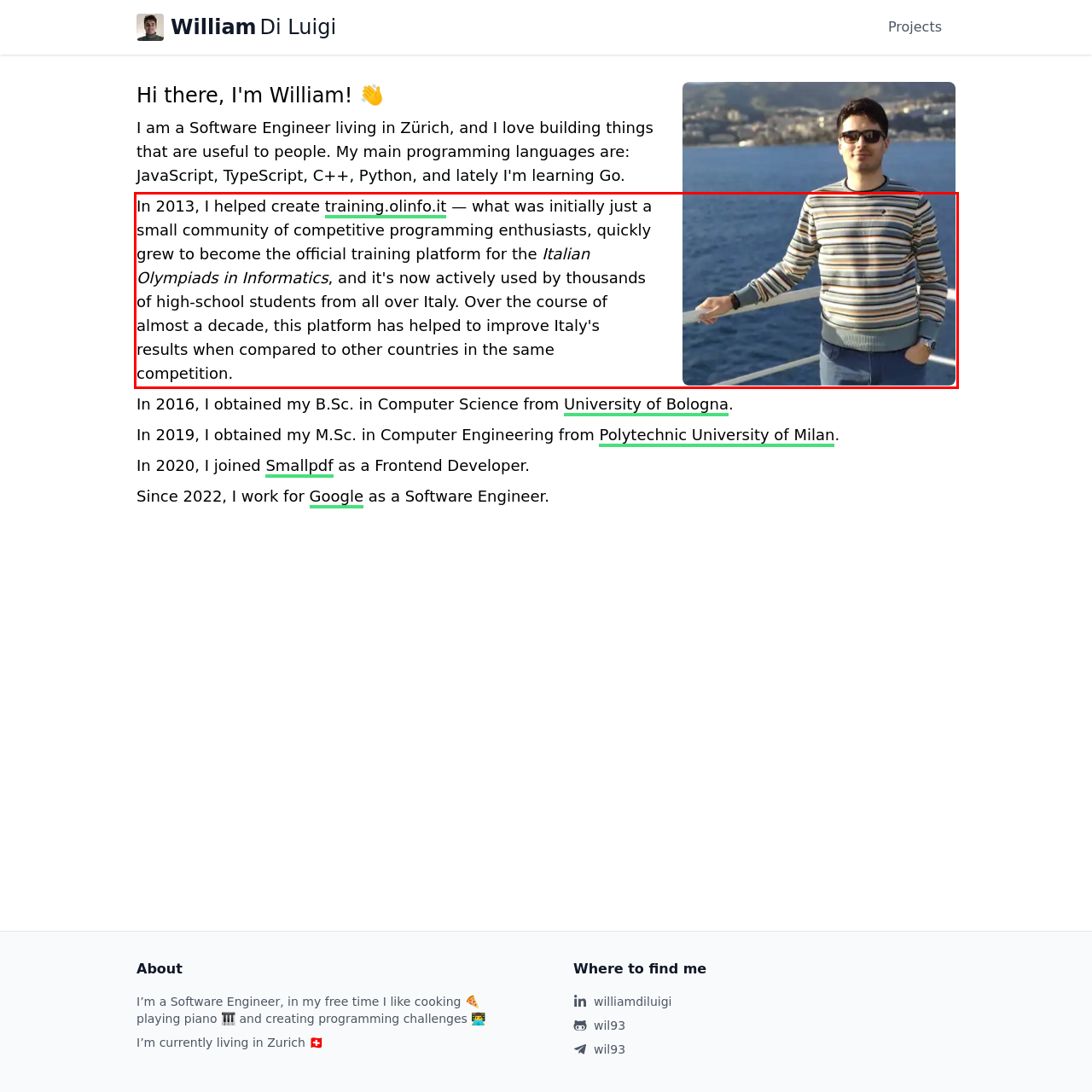Using the webpage screenshot, recognize and capture the text within the red bounding box.

In 2013, I helped create training.olinfo.it — what was initially just a small community of competitive programming enthusiasts, quickly grew to become the official training platform for the Italian Olympiads in Informatics, and it's now actively used by thousands of high-school students from all over Italy. Over the course of almost a decade, this platform has helped to improve Italy's results when compared to other countries in the same competition.